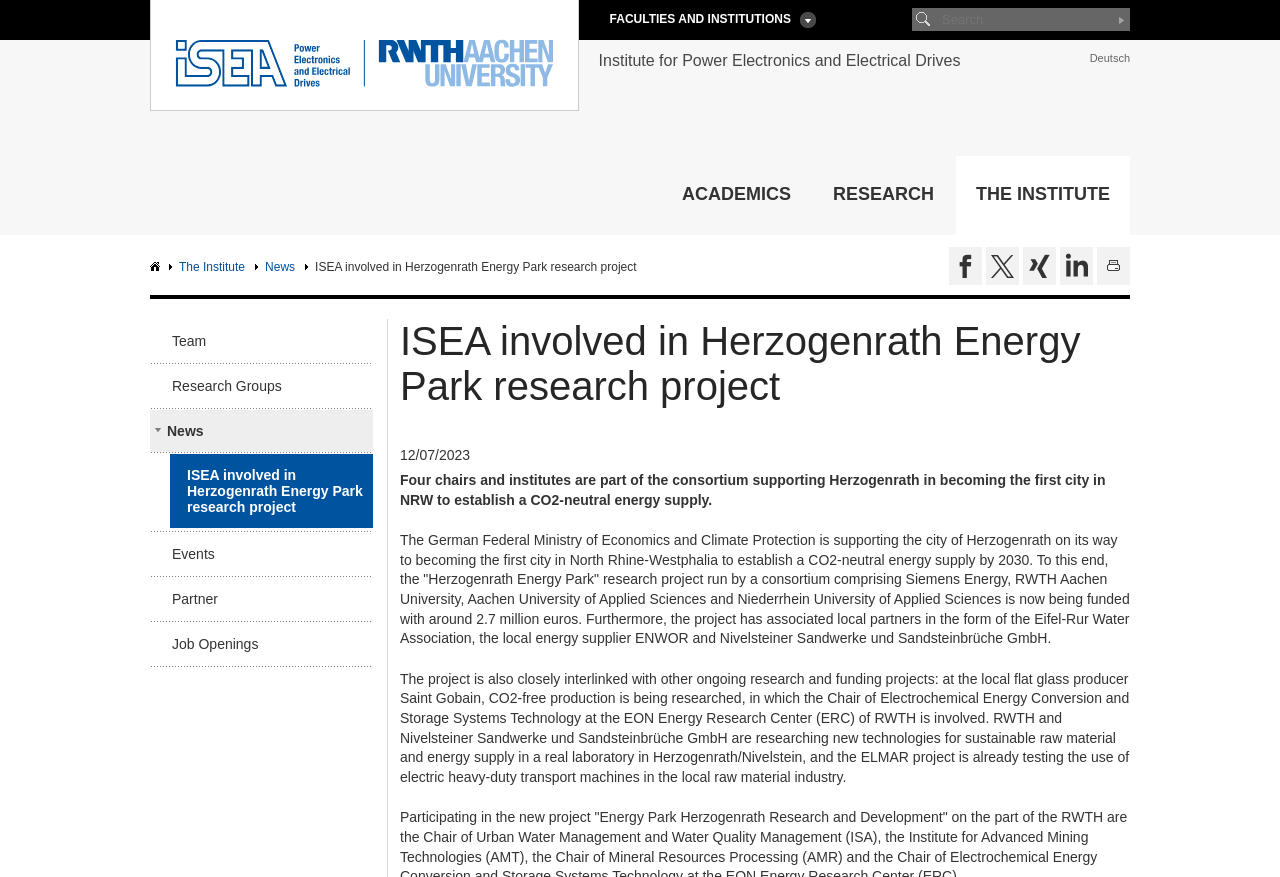Answer the question using only a single word or phrase: 
What is the goal of the project?

CO2-neutral energy supply by 2030